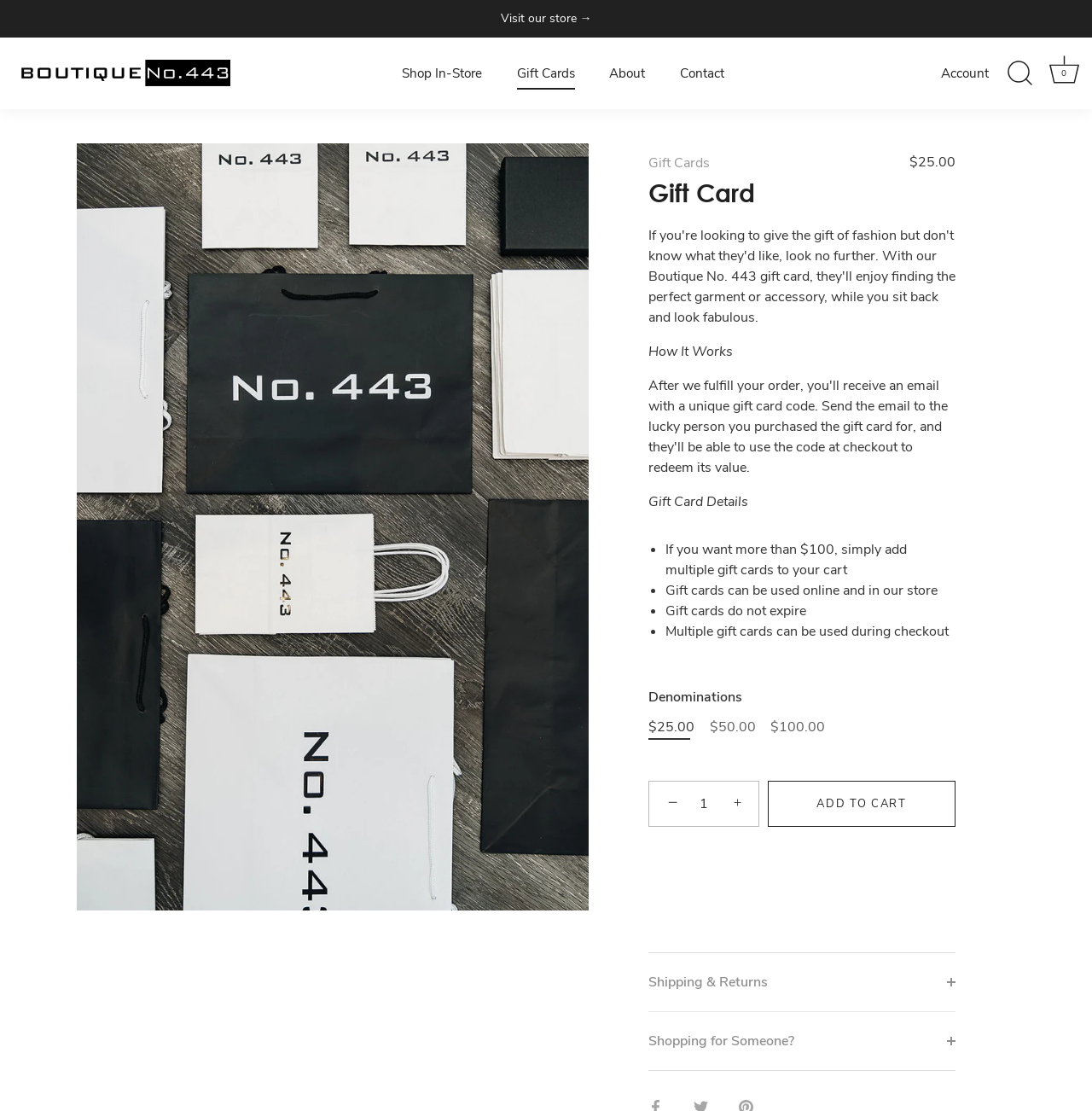Please identify the bounding box coordinates of the region to click in order to complete the task: "View cart". The coordinates must be four float numbers between 0 and 1, specified as [left, top, right, bottom].

[0.957, 0.049, 0.991, 0.083]